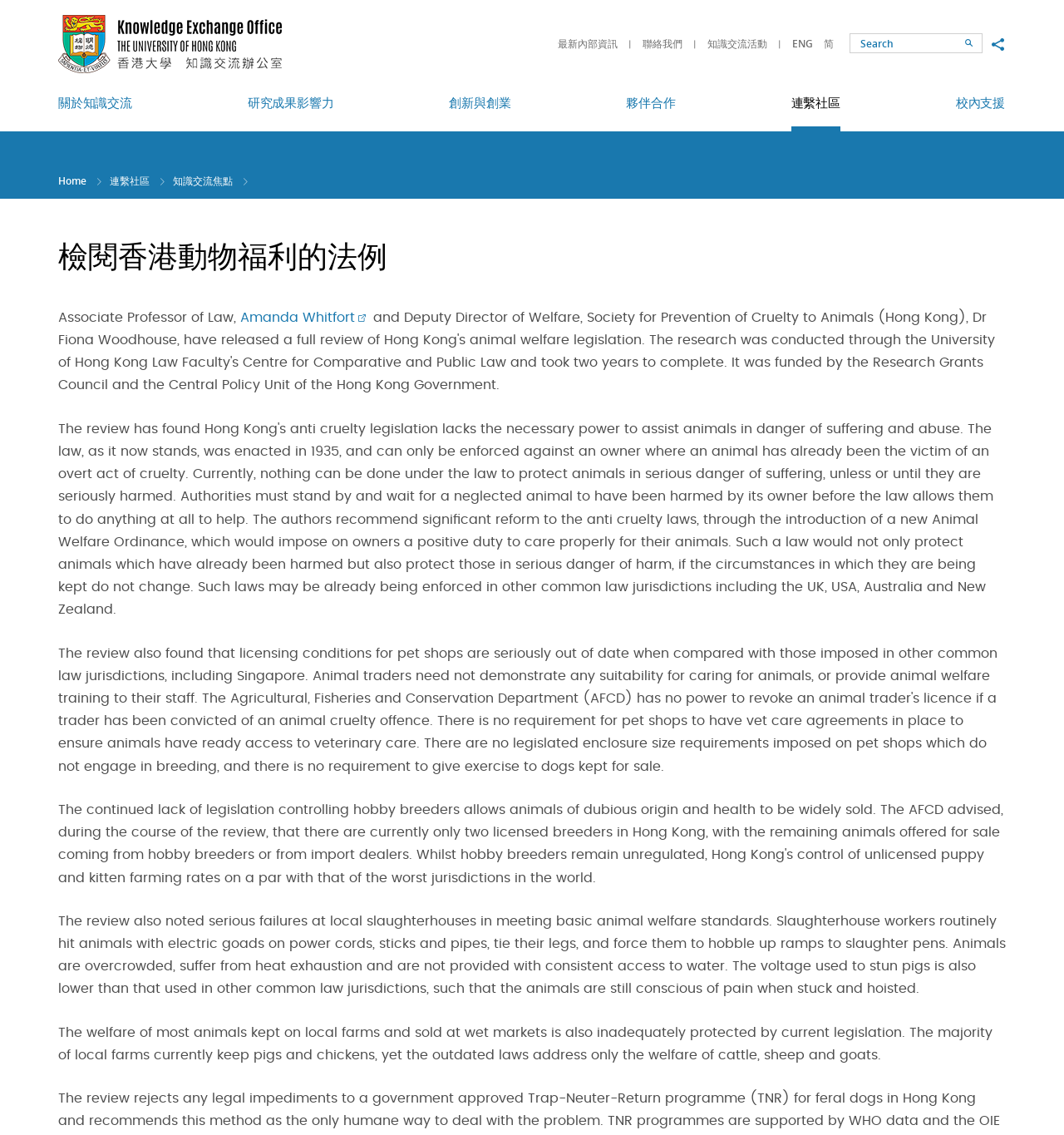Please specify the bounding box coordinates for the clickable region that will help you carry out the instruction: "View 'Tropical Flowers & Flamingo'".

None